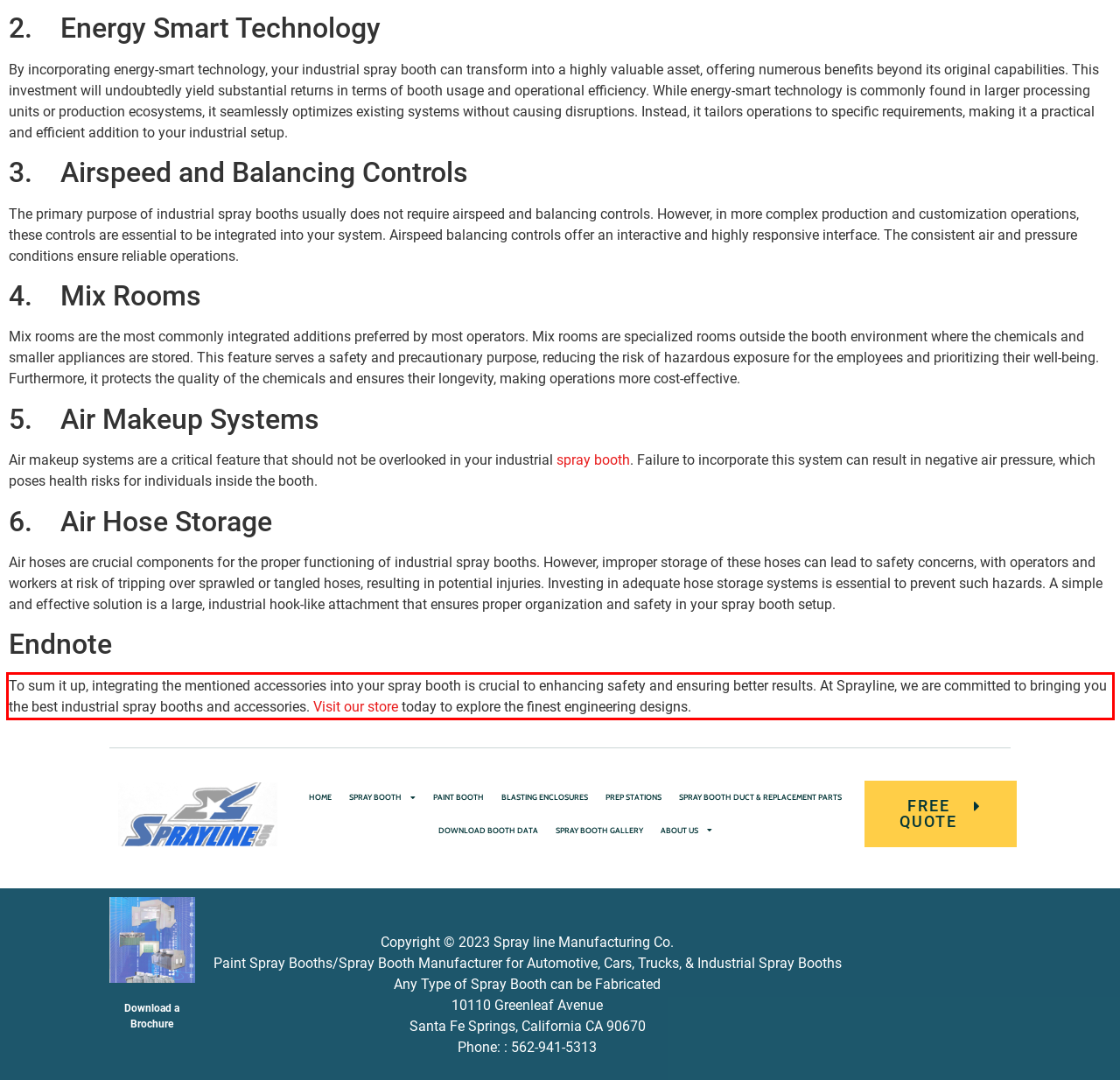Observe the screenshot of the webpage that includes a red rectangle bounding box. Conduct OCR on the content inside this red bounding box and generate the text.

To sum it up, integrating the mentioned accessories into your spray booth is crucial to enhancing safety and ensuring better results. At Sprayline, we are committed to bringing you the best industrial spray booths and accessories. Visit our store today to explore the finest engineering designs.